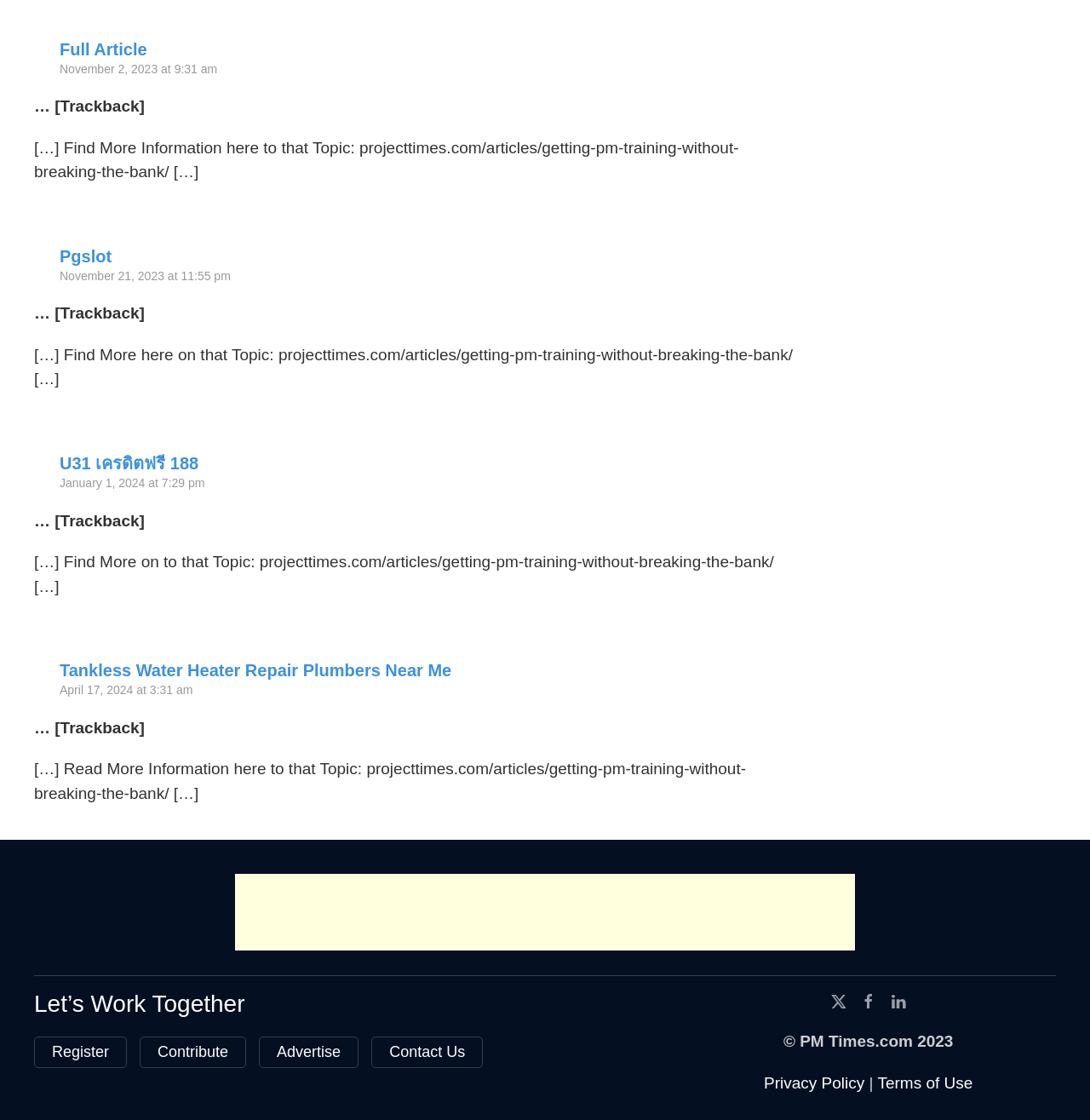Extract the bounding box coordinates of the UI element described by: "Privacy Policy". The coordinates should include four float numbers ranging from 0 to 1, e.g., [left, top, right, bottom].

[0.701, 0.959, 0.793, 0.975]